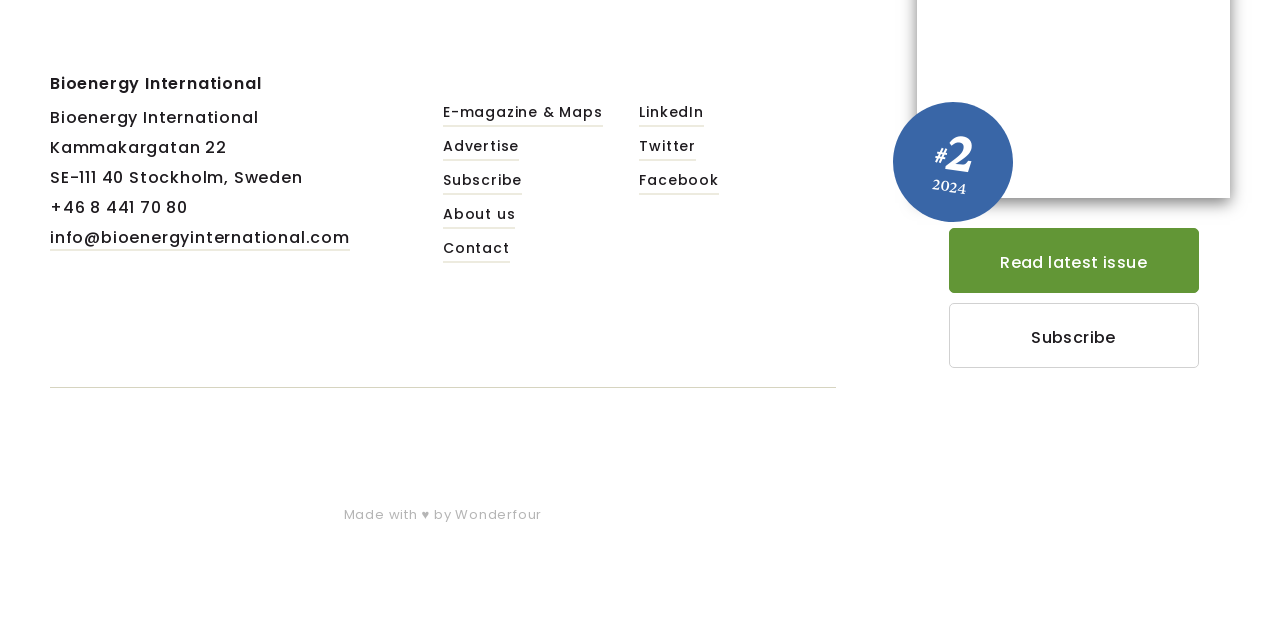Provide the bounding box coordinates for the area that should be clicked to complete the instruction: "Visit the E-magazine & Maps page".

[0.346, 0.167, 0.471, 0.204]